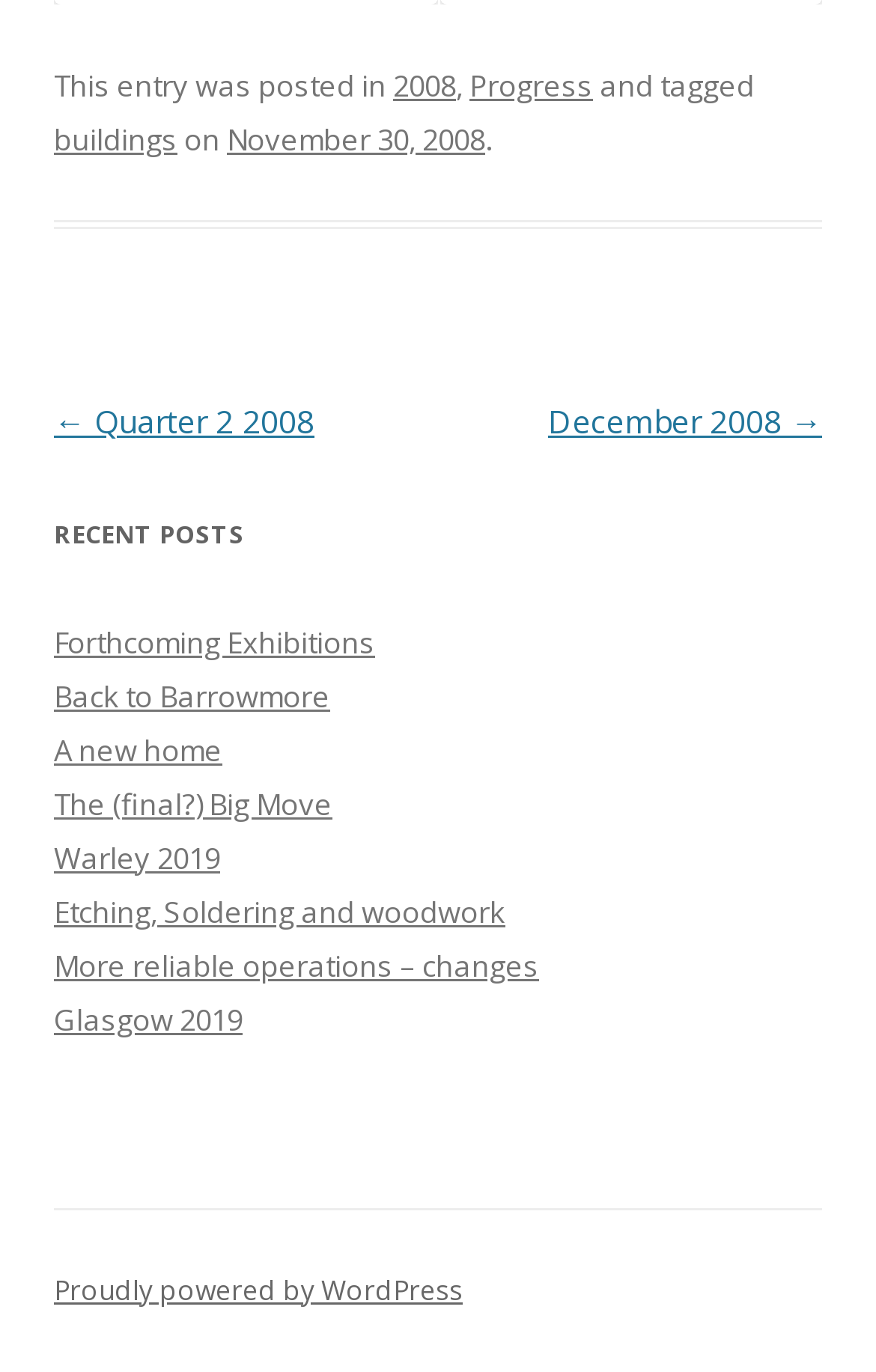What is the date of the latest post?
Please provide a detailed and comprehensive answer to the question.

The date of the latest post is November 30, 2008, as indicated by the link 'November 30, 2008' in the footer section.